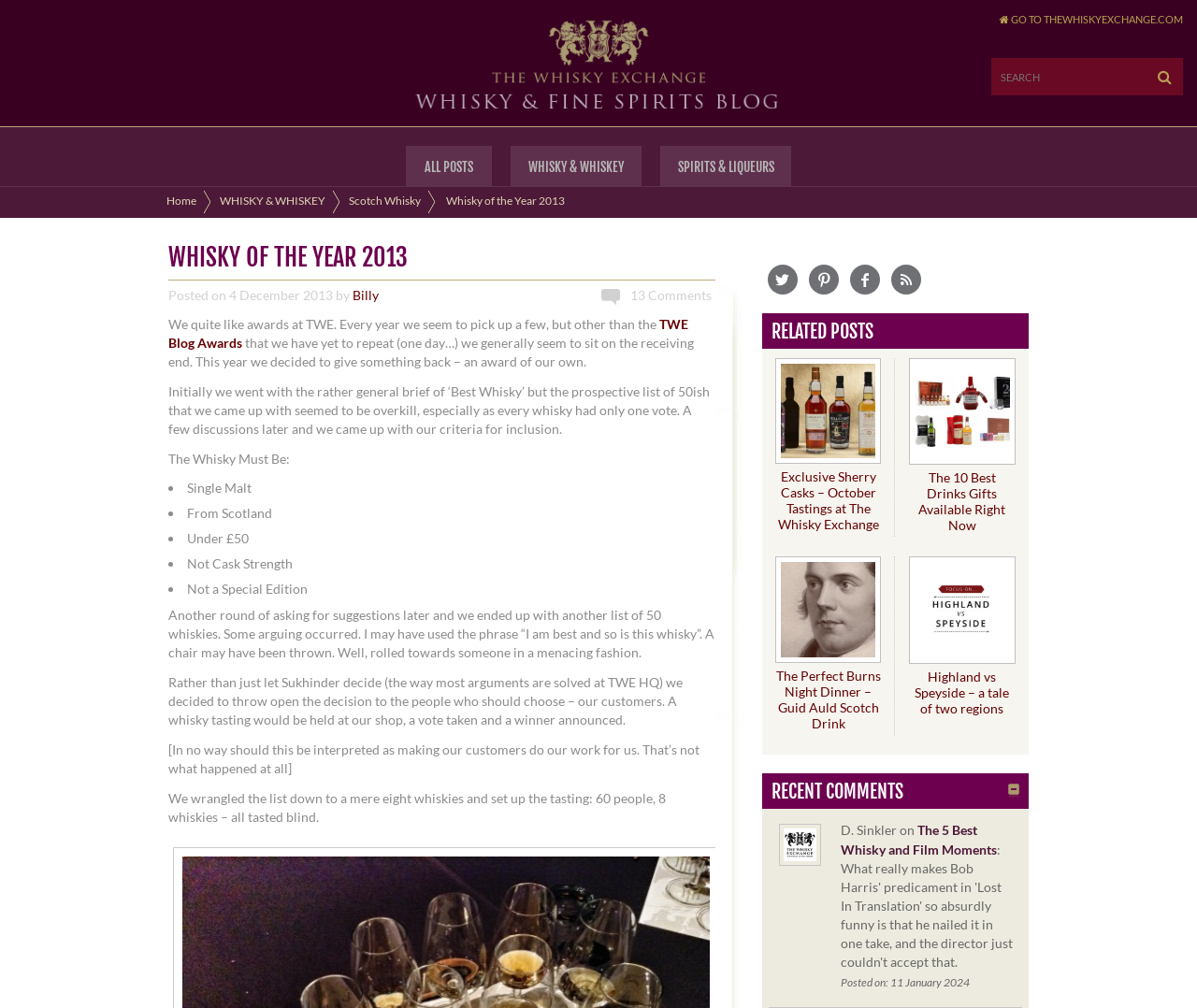Using the element description alt="Best Drinks Gift Packs", predict the bounding box coordinates for the UI element. Provide the coordinates in (top-left x, top-left y, bottom-right x, bottom-right y) format with values ranging from 0 to 1.

[0.764, 0.443, 0.844, 0.459]